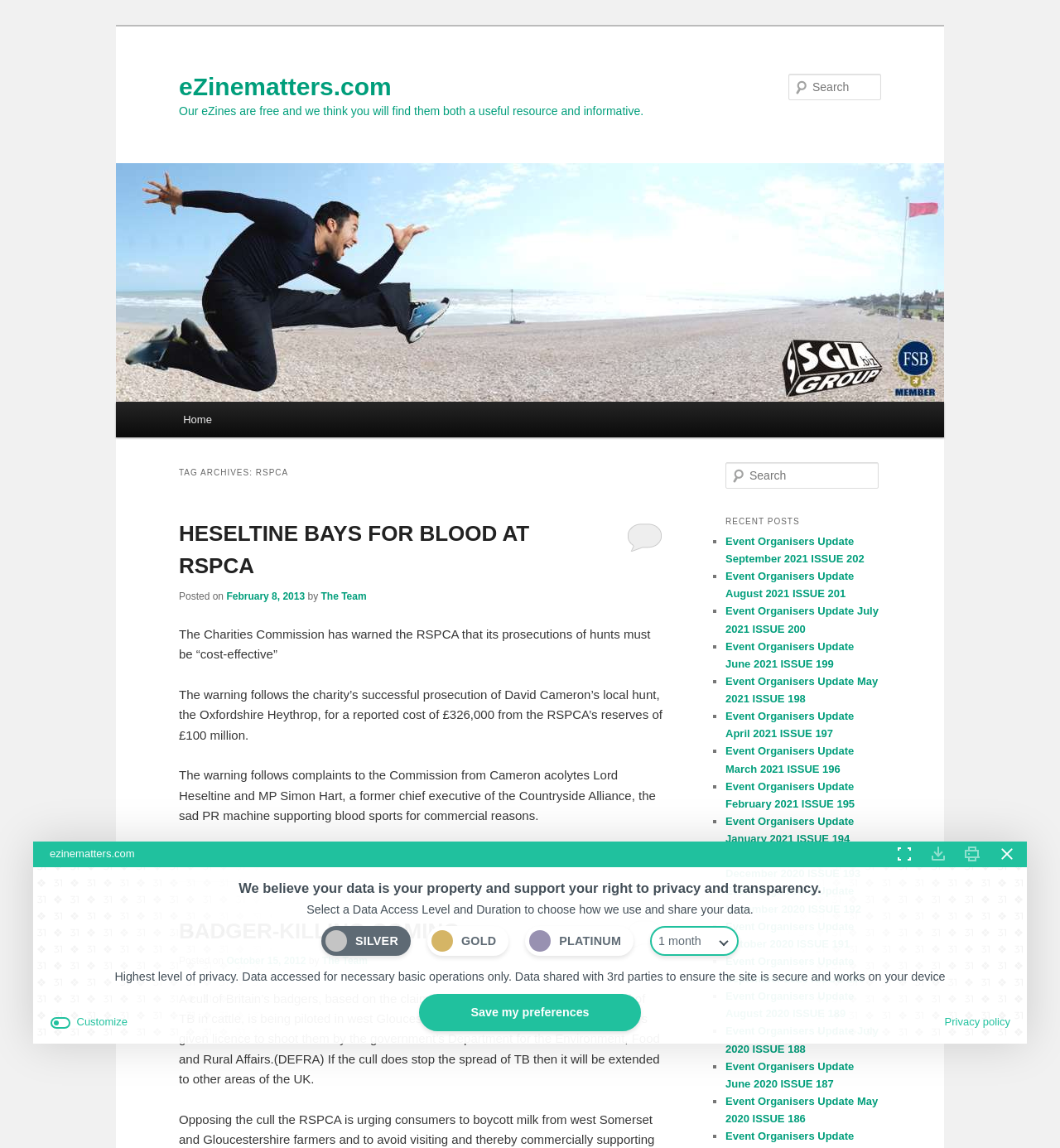Identify the bounding box coordinates for the element that needs to be clicked to fulfill this instruction: "Go to Home page". Provide the coordinates in the format of four float numbers between 0 and 1: [left, top, right, bottom].

[0.16, 0.35, 0.212, 0.381]